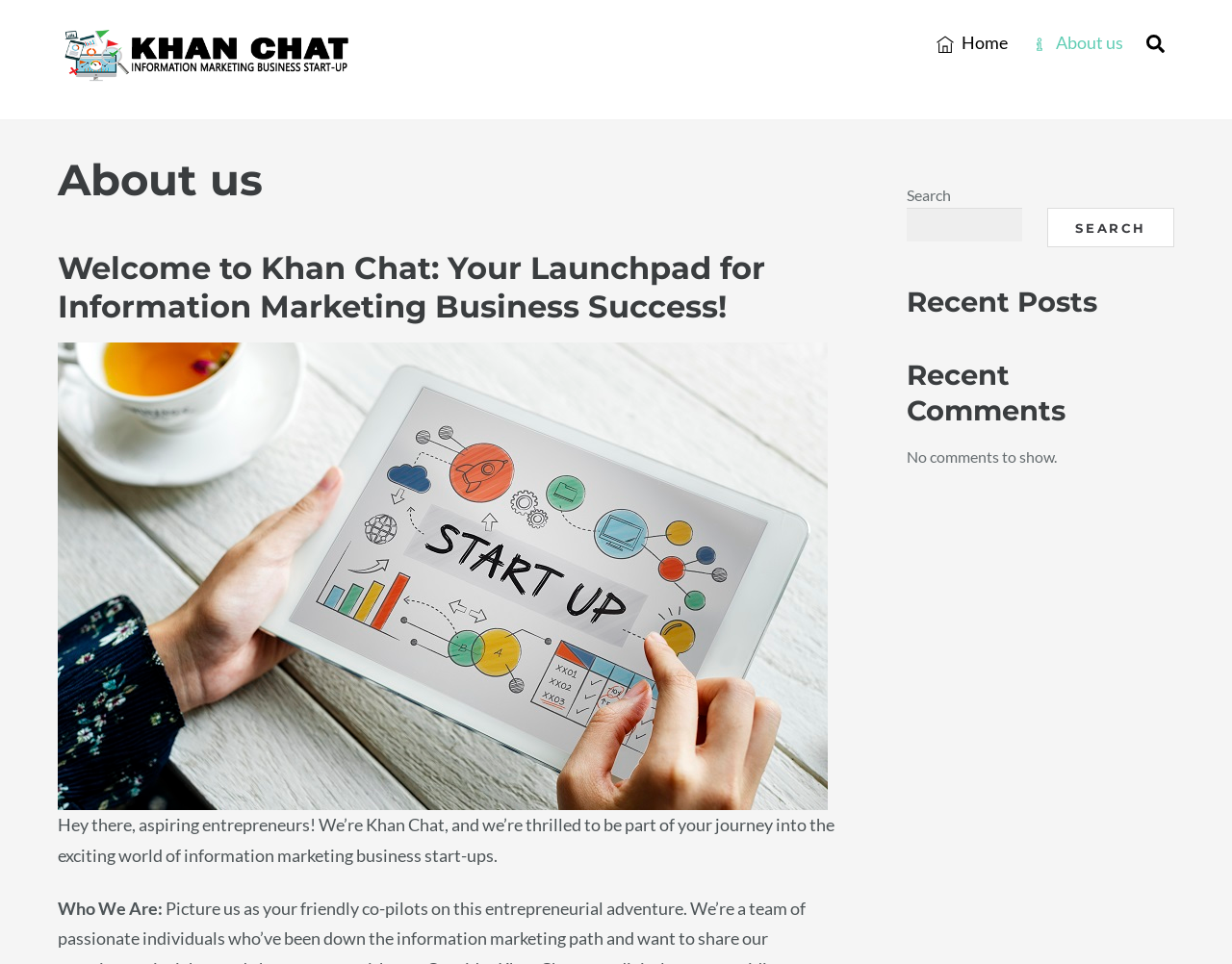What is the name of the website?
Observe the image and answer the question with a one-word or short phrase response.

Khan Chat